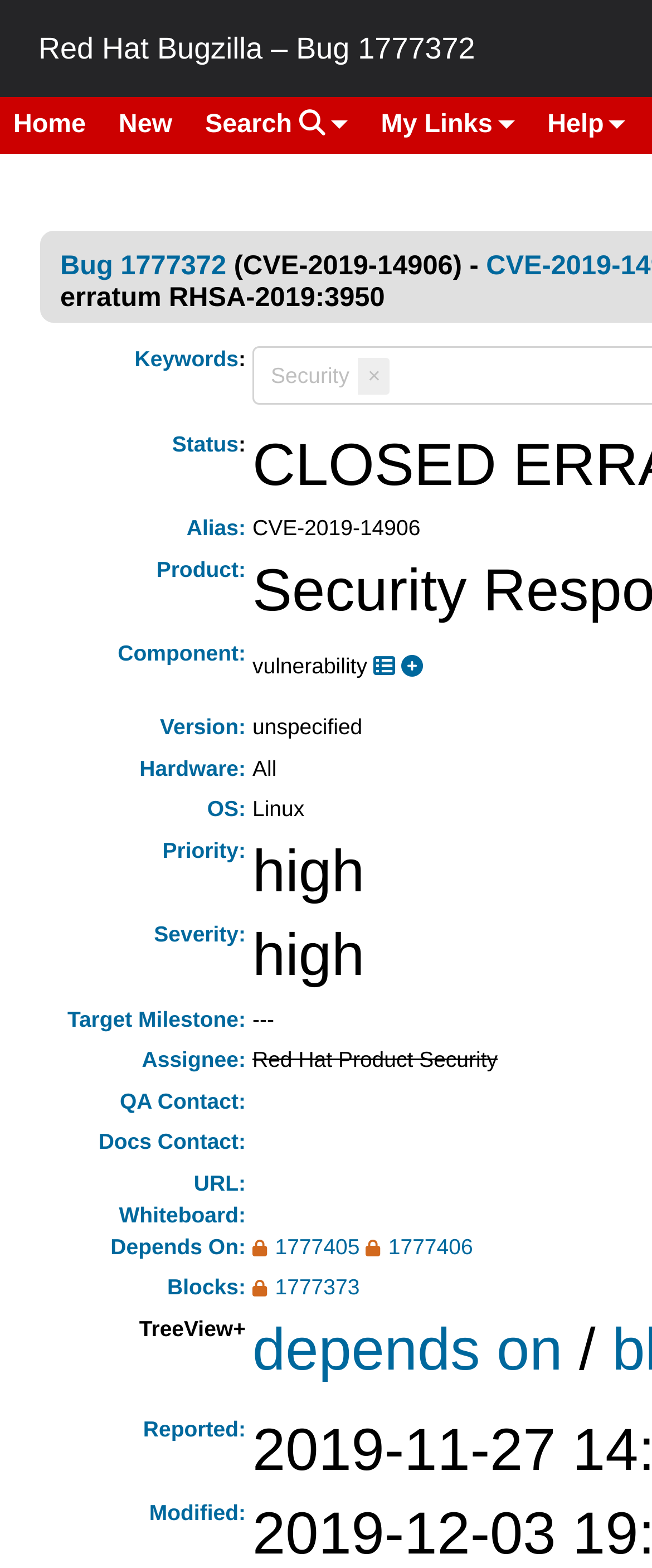Identify the bounding box of the UI element described as follows: "Help". Provide the coordinates as four float numbers in the range of 0 to 1 [left, top, right, bottom].

[0.819, 0.062, 0.98, 0.098]